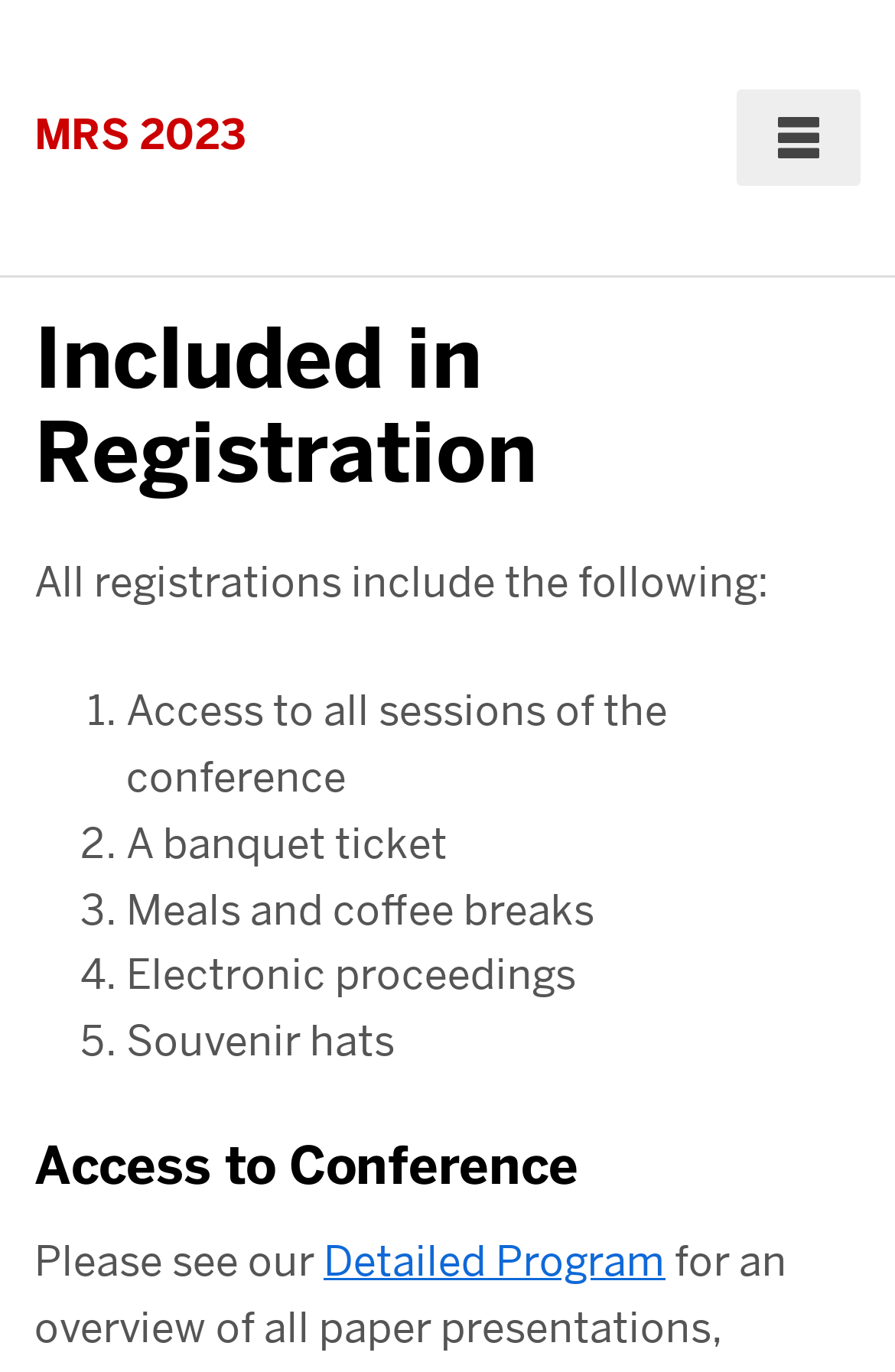Please look at the image and answer the question with a detailed explanation: How many items are included in the registration?

The webpage lists five items that are included in the registration: access to all sessions of the conference, a banquet ticket, meals and coffee breaks, electronic proceedings, and souvenir hats.